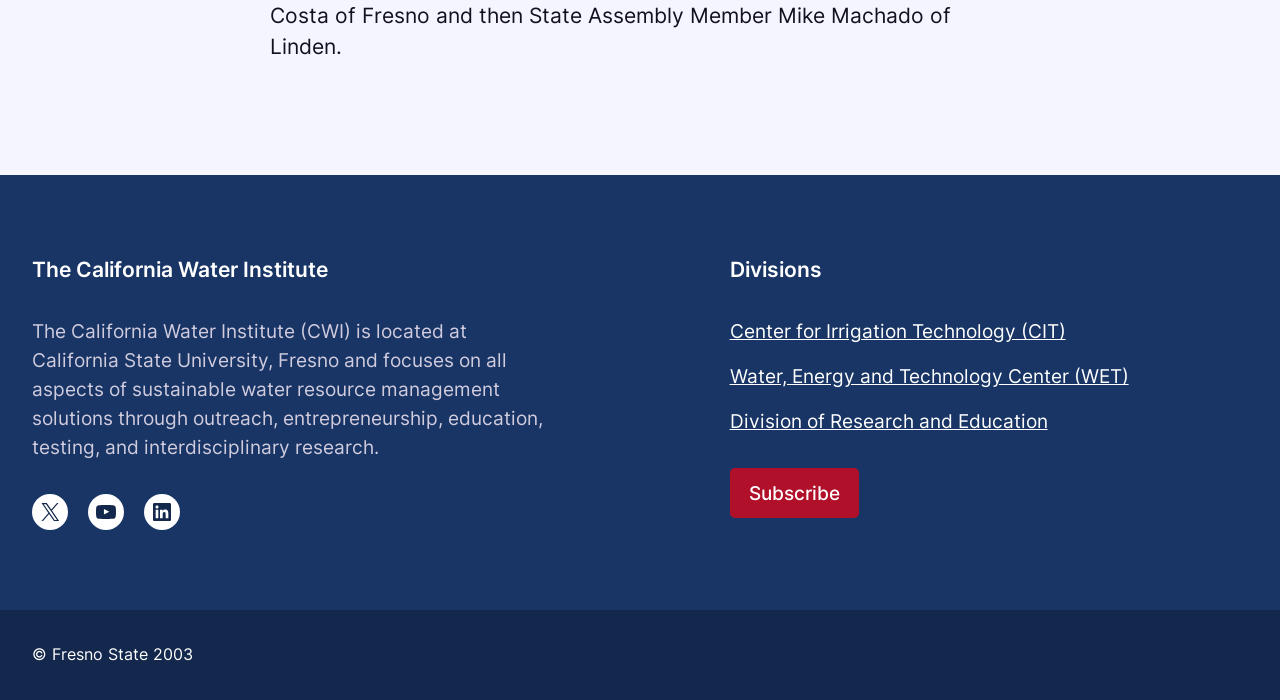Give a concise answer using one word or a phrase to the following question:
What is the copyright year of the webpage?

2003